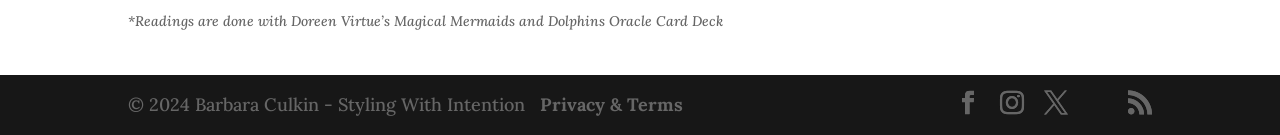Who is the owner of the website?
Kindly offer a comprehensive and detailed response to the question.

The webpage has a copyright notice '© 2024 Barbara Culkin - Styling With Intention' which suggests that Barbara Culkin is the owner of the website.